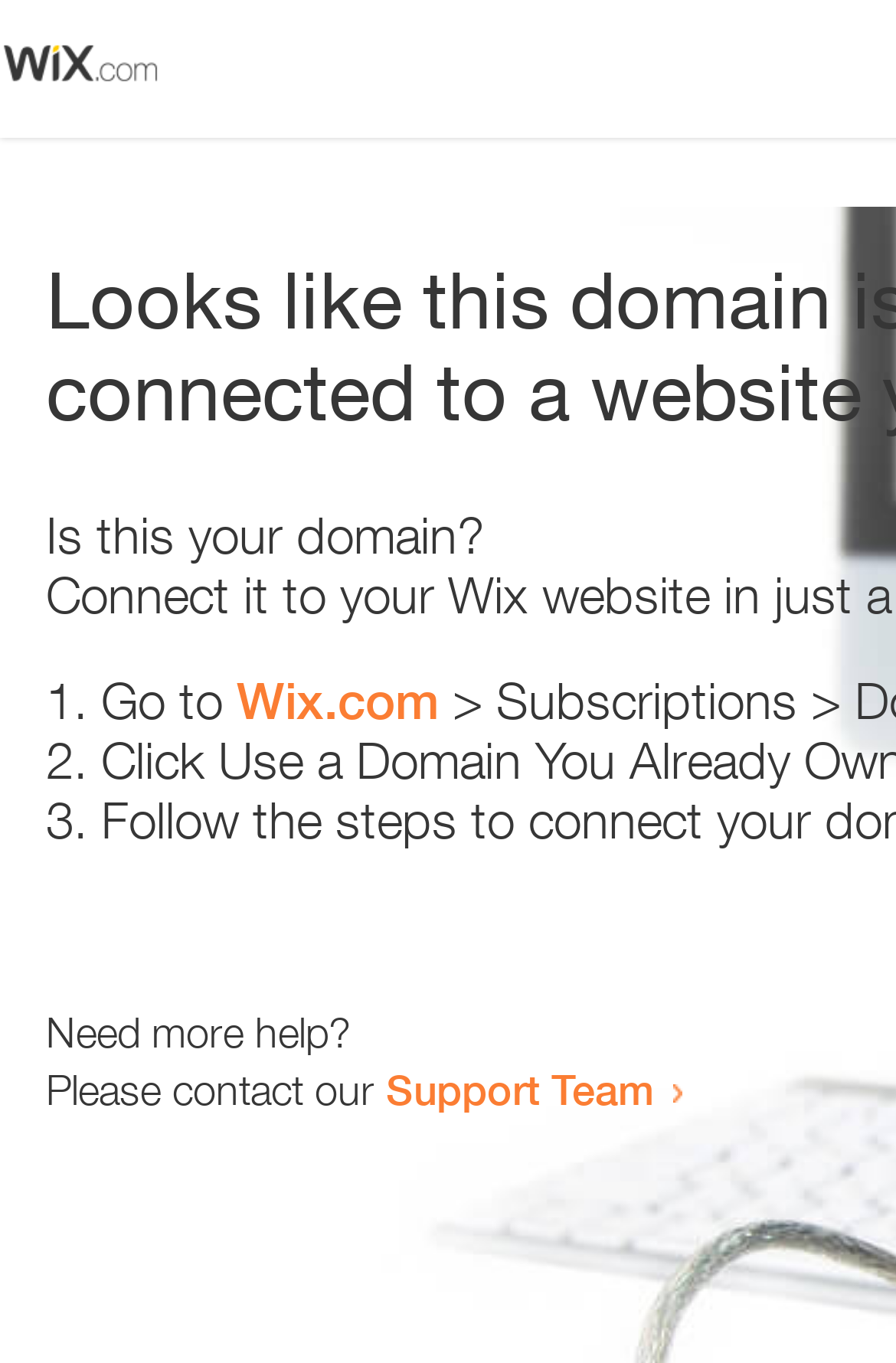Generate a thorough caption that explains the contents of the webpage.

The webpage appears to be an error page, with a small image at the top left corner. Below the image, there is a question "Is this your domain?" in a prominent position. 

To the right of the question, there is a numbered list with three items. The first item starts with "1." and suggests going to "Wix.com". The second item starts with "2." and the third item starts with "3.", but their contents are not specified. 

Further down the page, there is a message "Need more help?" followed by a sentence "Please contact our Support Team" with a link to the Support Team.